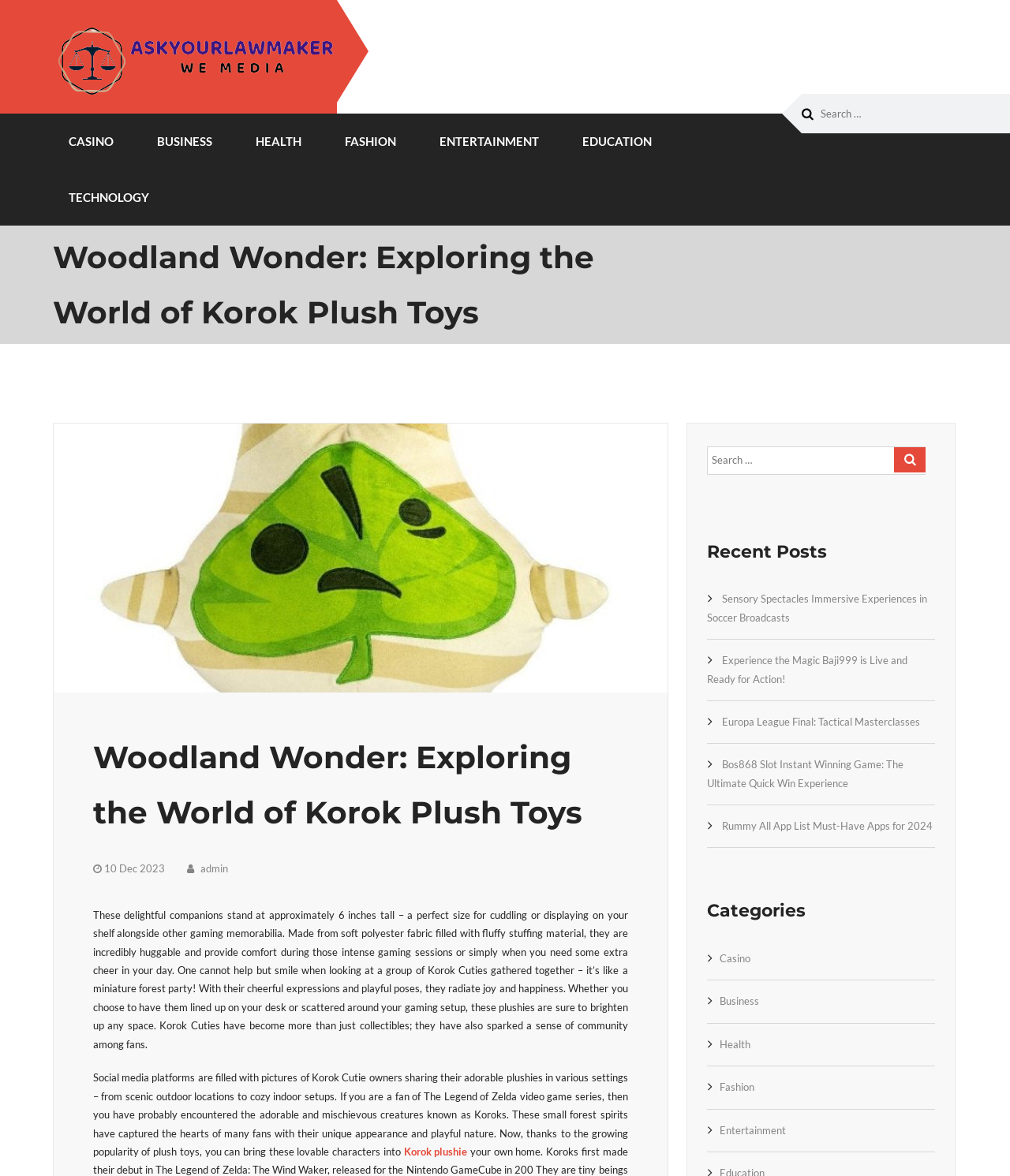Find the bounding box coordinates for the UI element that matches this description: "Europa League Final: Tactical Masterclasses".

[0.715, 0.608, 0.911, 0.619]